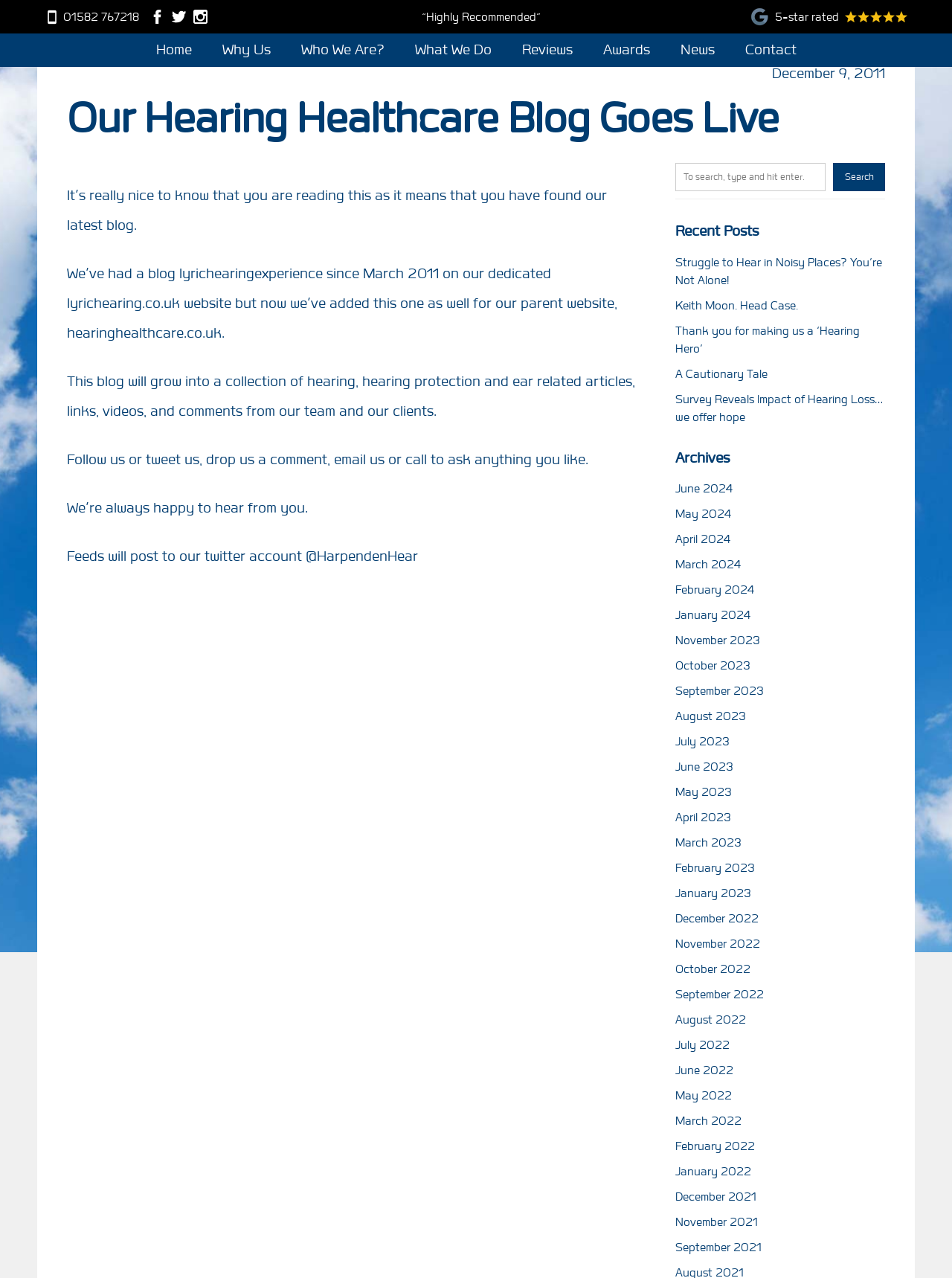Pinpoint the bounding box coordinates of the clickable area needed to execute the instruction: "Call the phone number". The coordinates should be specified as four float numbers between 0 and 1, i.e., [left, top, right, bottom].

[0.066, 0.007, 0.146, 0.019]